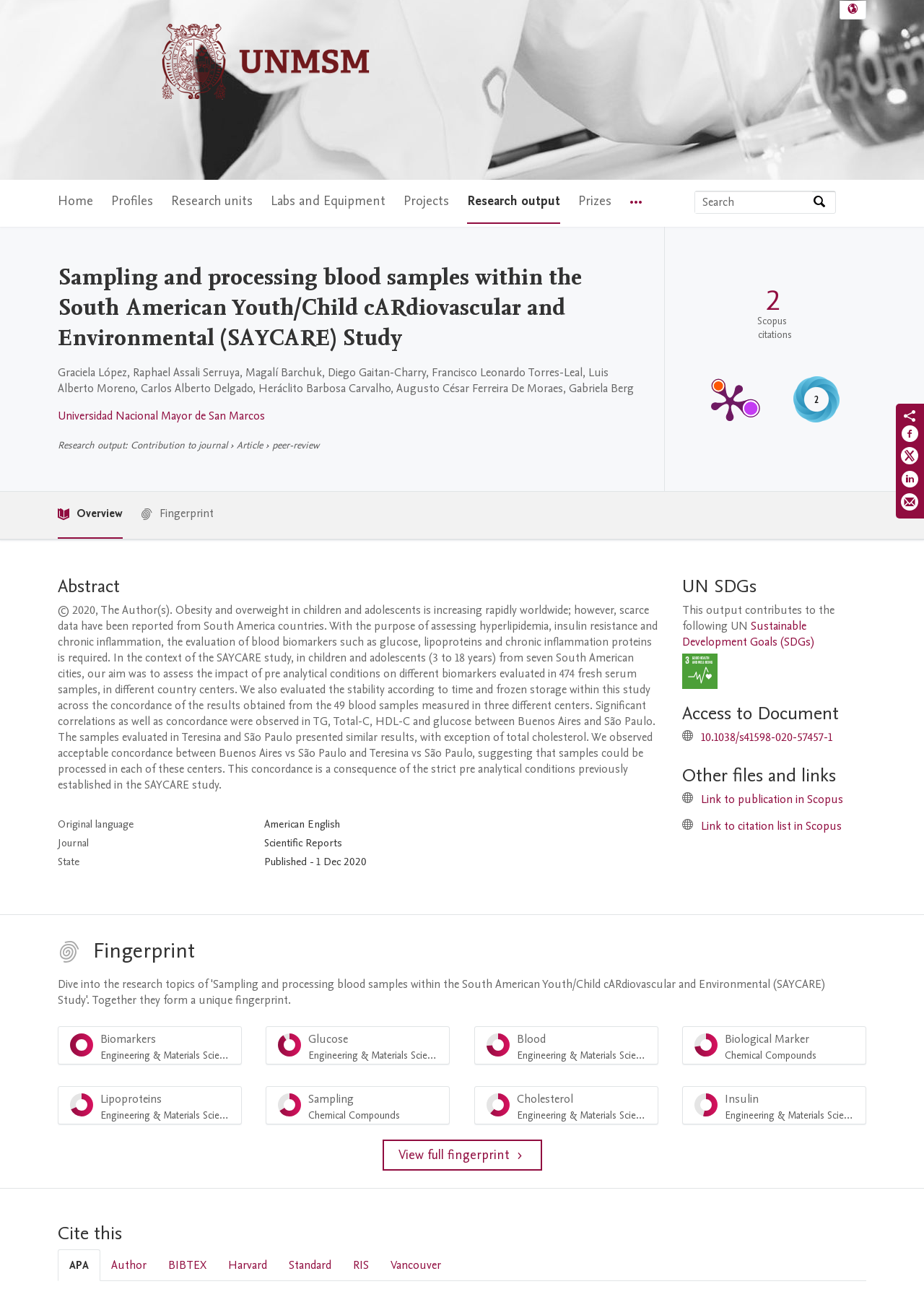Provide the bounding box coordinates of the area you need to click to execute the following instruction: "Search by expertise, name or affiliation".

[0.752, 0.148, 0.879, 0.164]